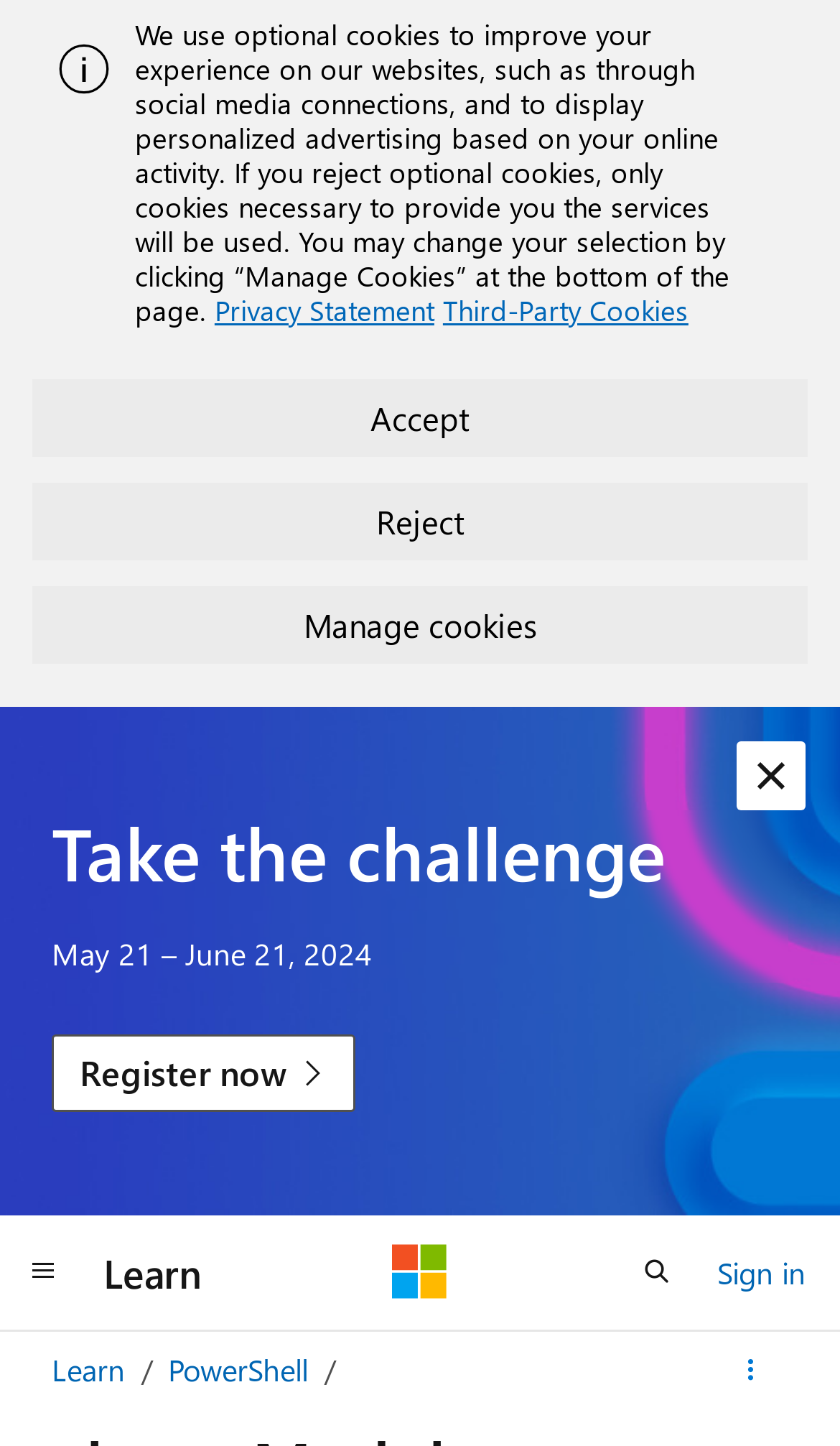What is the 'More actions' disclosure triangle used for?
Answer with a single word or phrase by referring to the visual content.

To show more actions